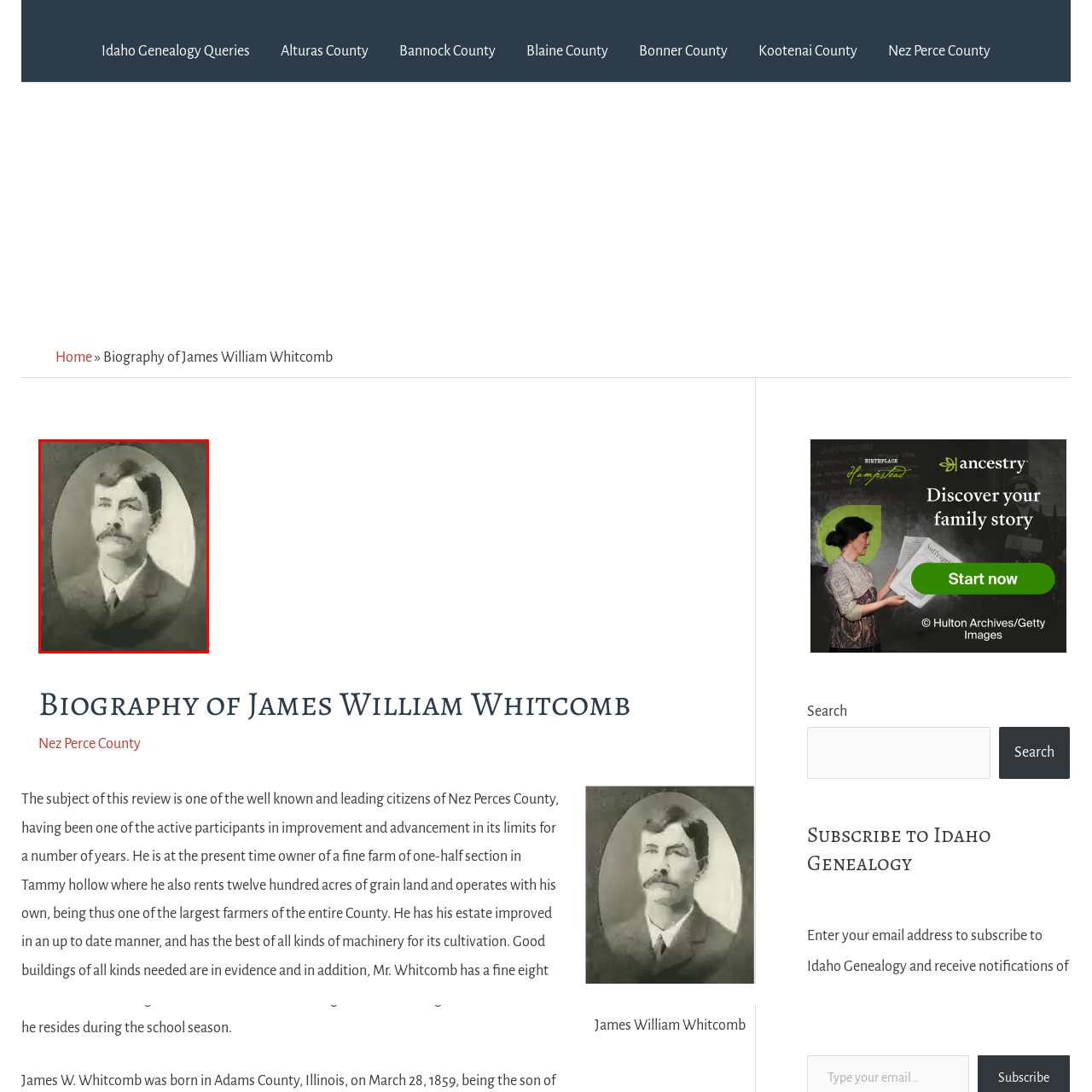View the section of the image outlined in red, What was James William Whitcomb's contribution to the region? Provide your response in a single word or brief phrase.

Agricultural advancements